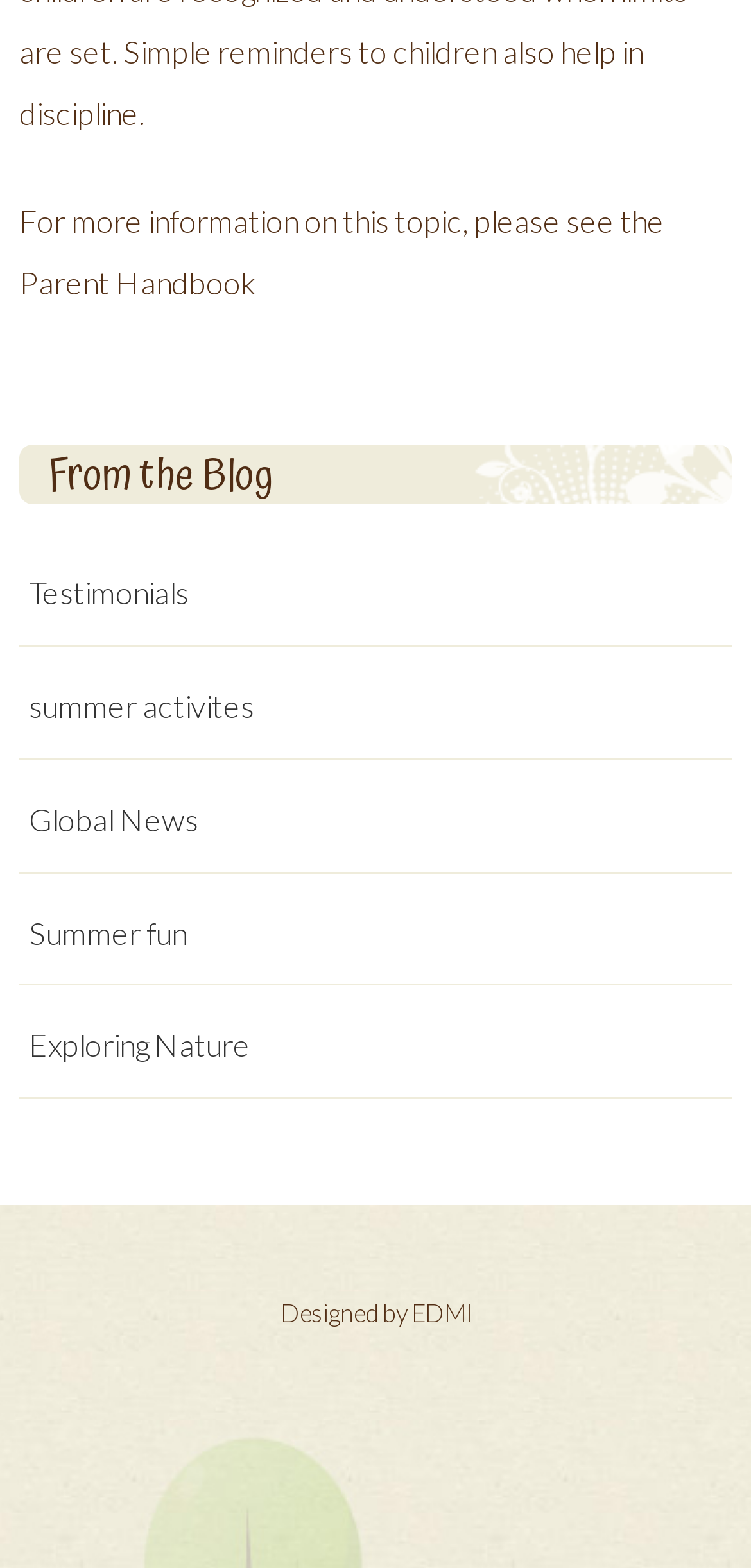Give a one-word or short-phrase answer to the following question: 
What is the topic mentioned at the top?

Parent Handbook